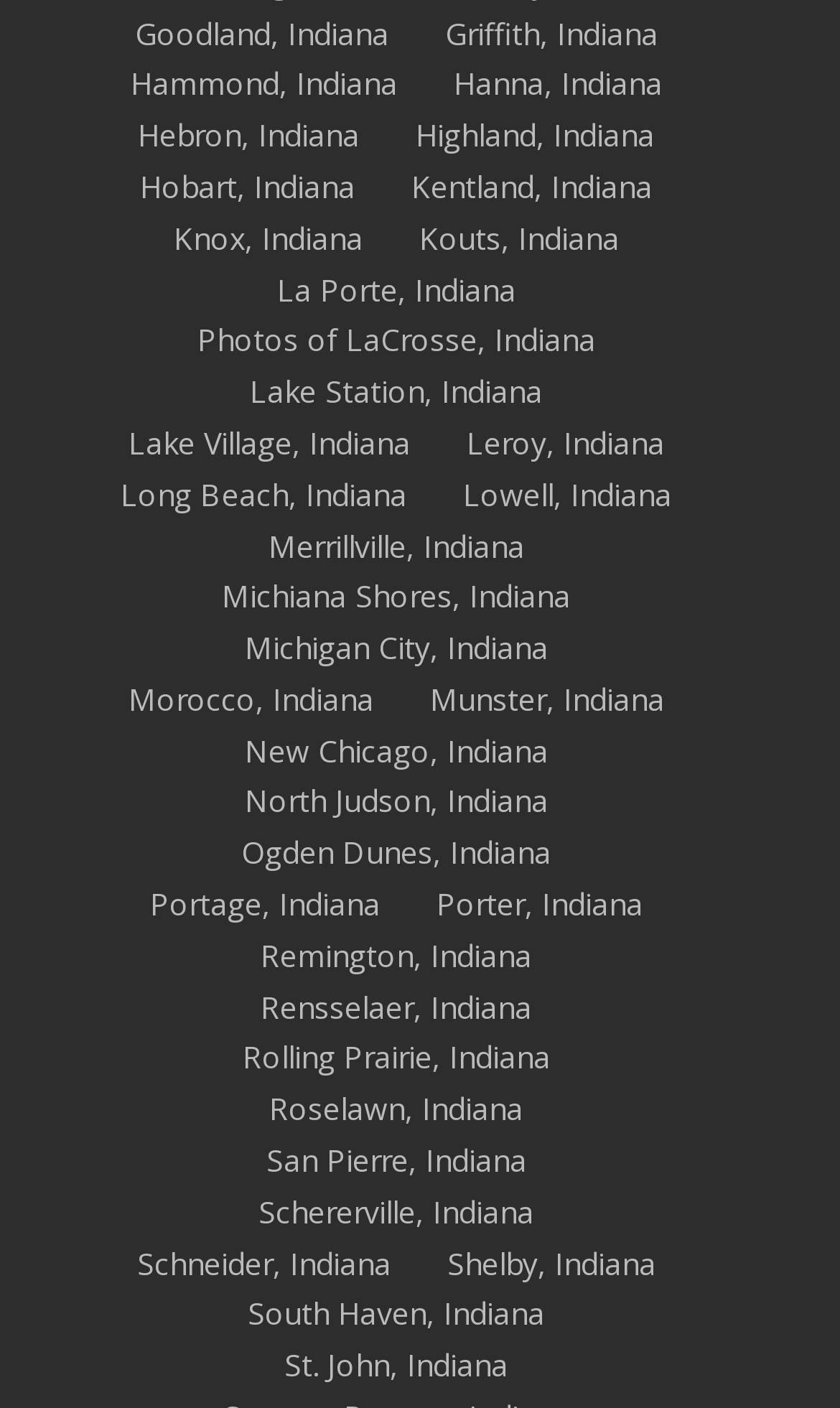What is the city located at the top left?
Based on the visual content, answer with a single word or a brief phrase.

Goodland, Indiana